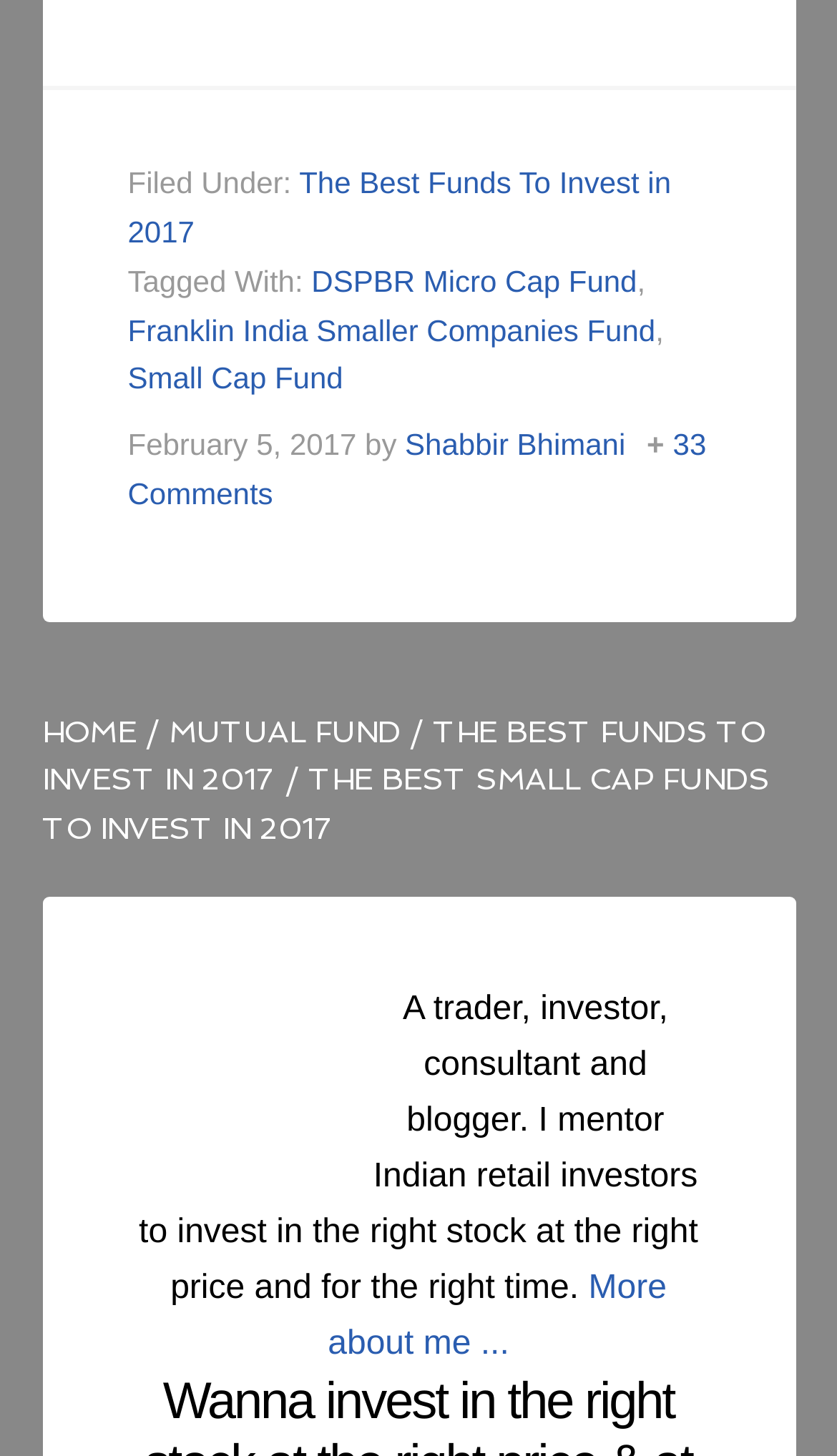Please determine the bounding box of the UI element that matches this description: Home. The coordinates should be given as (top-left x, top-left y, bottom-right x, bottom-right y), with all values between 0 and 1.

[0.05, 0.49, 0.163, 0.514]